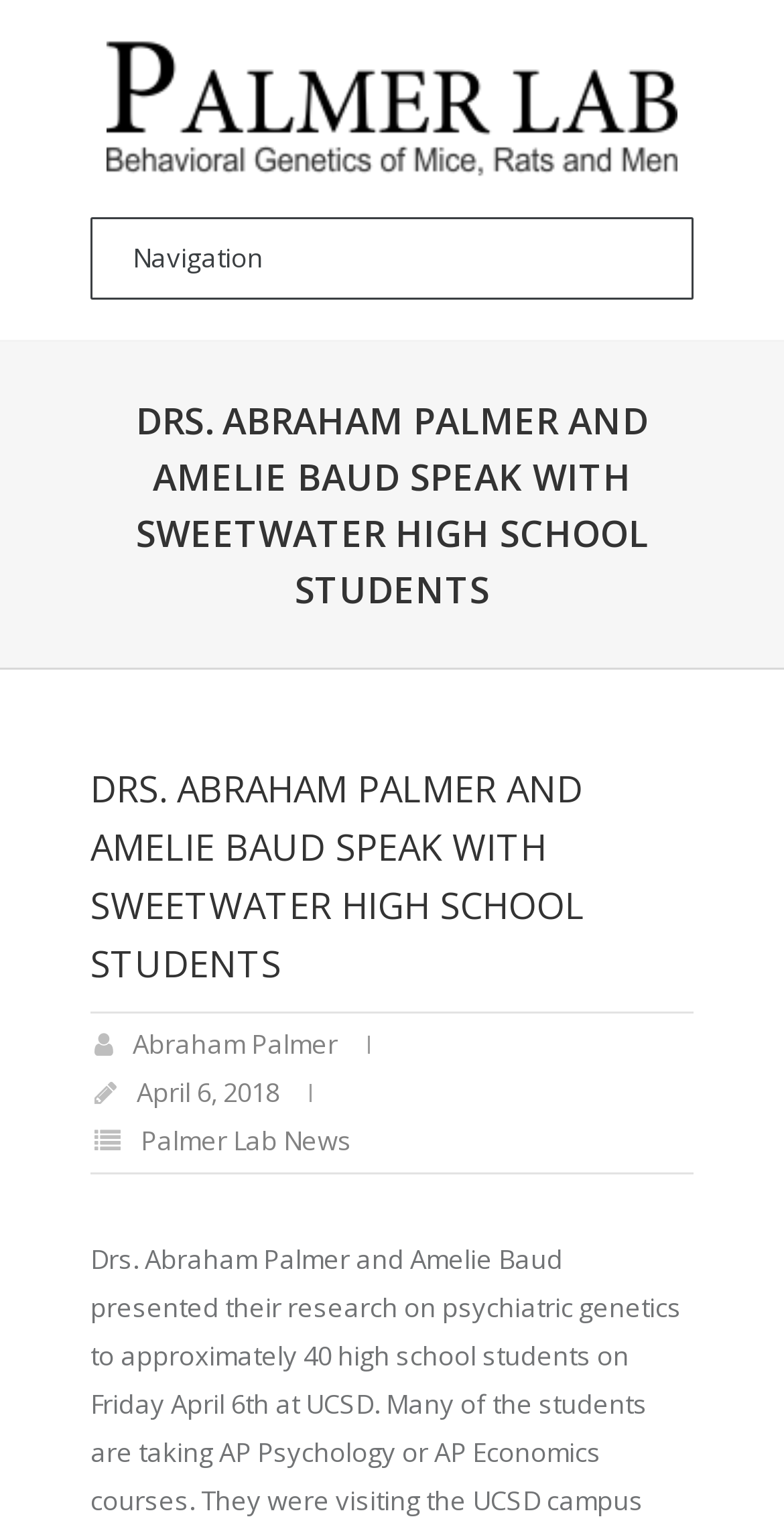Bounding box coordinates must be specified in the format (top-left x, top-left y, bottom-right x, bottom-right y). All values should be floating point numbers between 0 and 1. What are the bounding box coordinates of the UI element described as: Abraham Palmer

[0.169, 0.673, 0.431, 0.697]